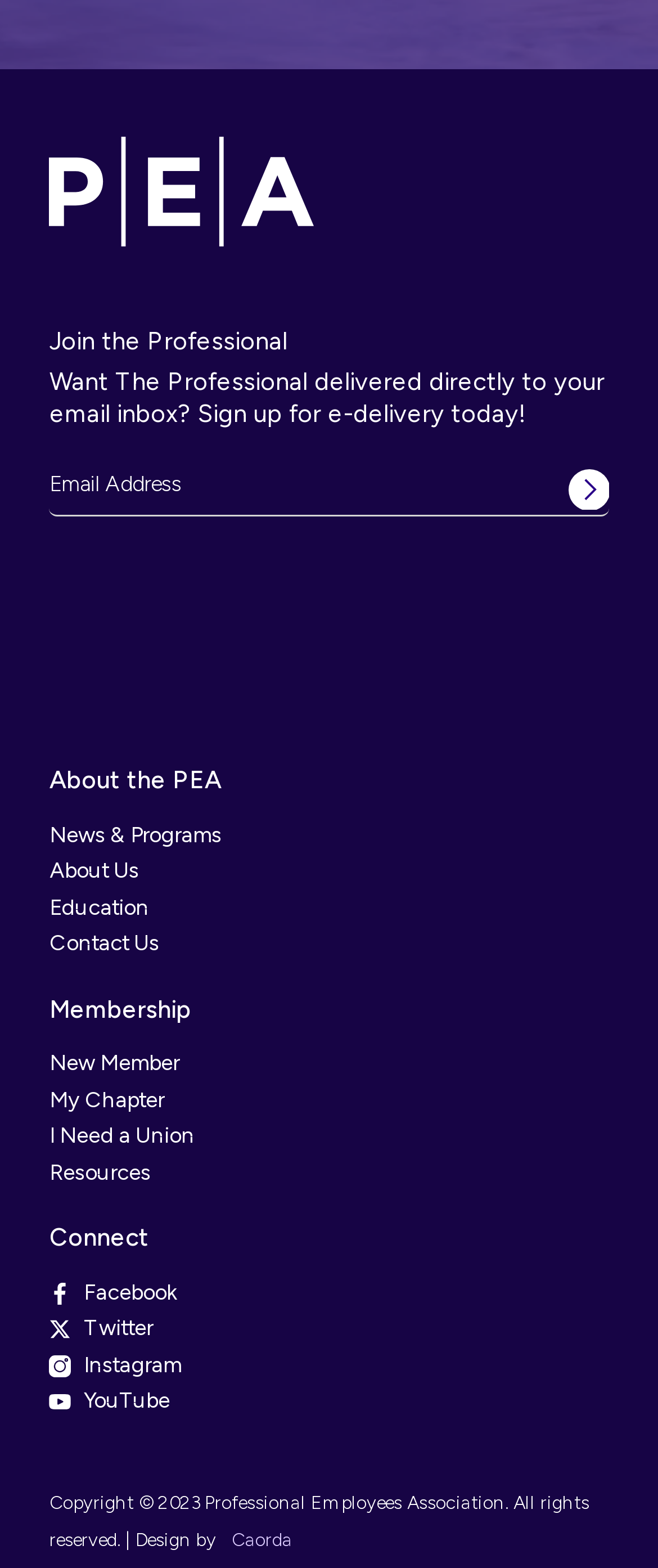Locate the bounding box coordinates of the clickable area to execute the instruction: "Enter email address". Provide the coordinates as four float numbers between 0 and 1, represented as [left, top, right, bottom].

[0.075, 0.289, 0.925, 0.33]